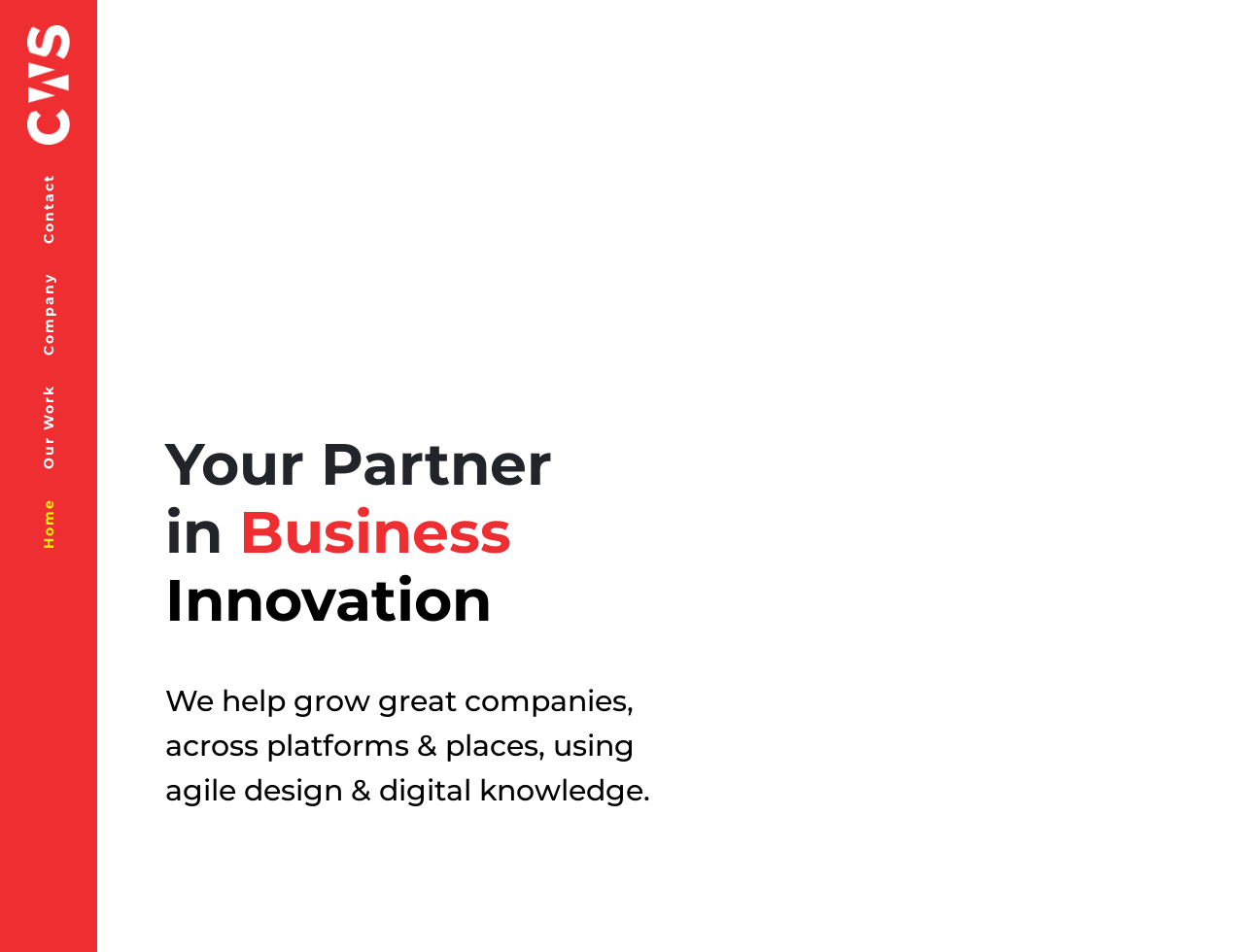Given the element description "Other contacts and details" in the screenshot, predict the bounding box coordinates of that UI element.

None